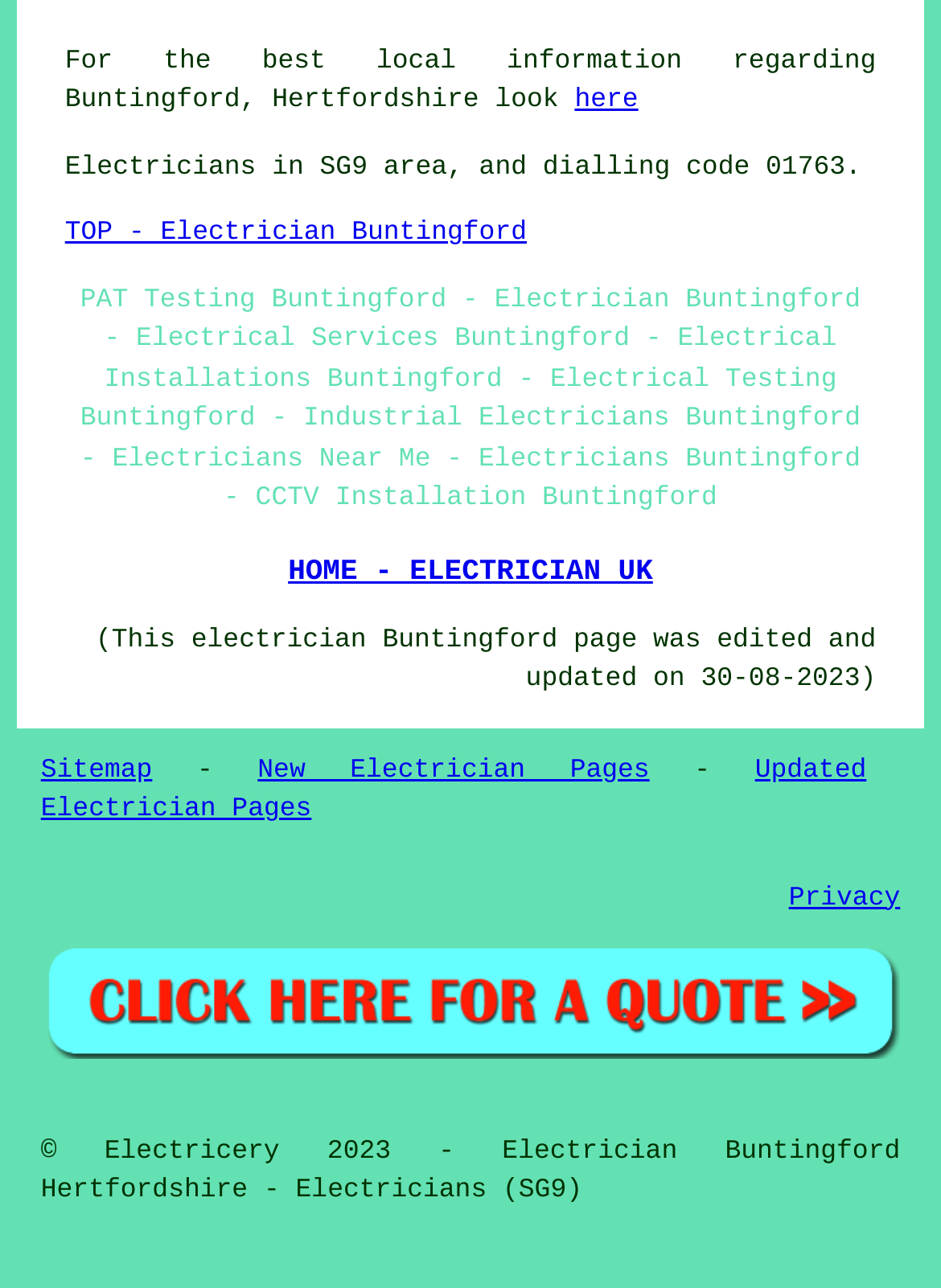Locate the bounding box coordinates of the UI element described by: "alt="Click for a Quotation Buntingford"". Provide the coordinates as four float numbers between 0 and 1, formatted as [left, top, right, bottom].

[0.043, 0.803, 0.957, 0.829]